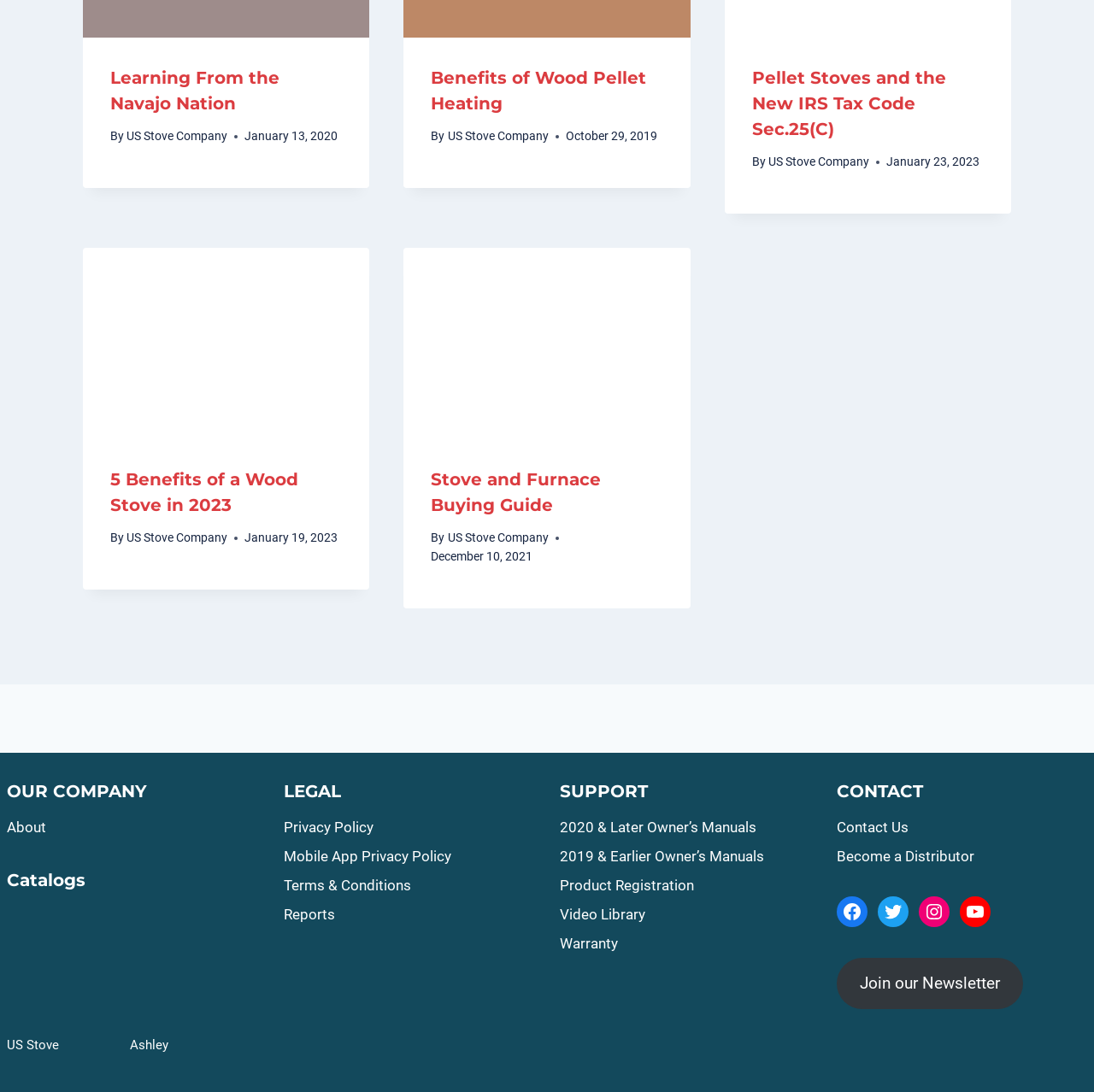Please provide a detailed answer to the question below by examining the image:
What is the purpose of the 'OUR COMPANY' section?

The 'OUR COMPANY' section is located at the bottom of the webpage and provides links to company information, such as 'About', 'Catalogs', and 'Reports', which suggests that its purpose is to provide company information.